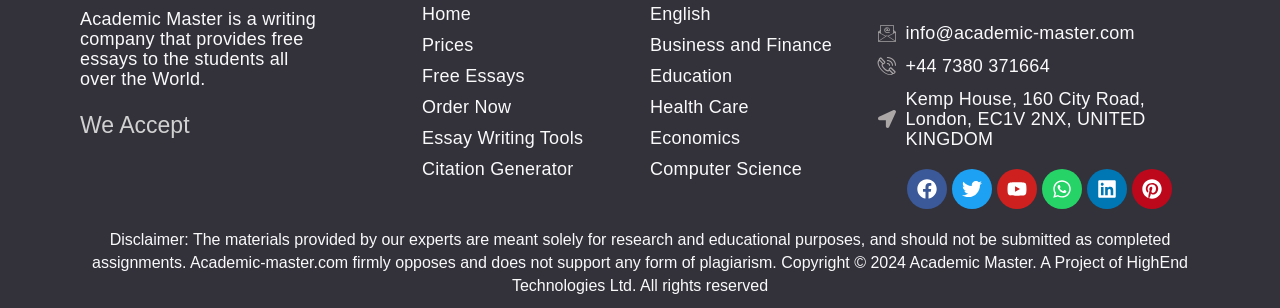What is the address of the company?
Provide a detailed and well-explained answer to the question.

The address of the company is mentioned in the link element with the text 'Kemp House, 160 City Road, London, EC1V 2NX, UNITED KINGDOM', which is located at the bottom of the webpage.